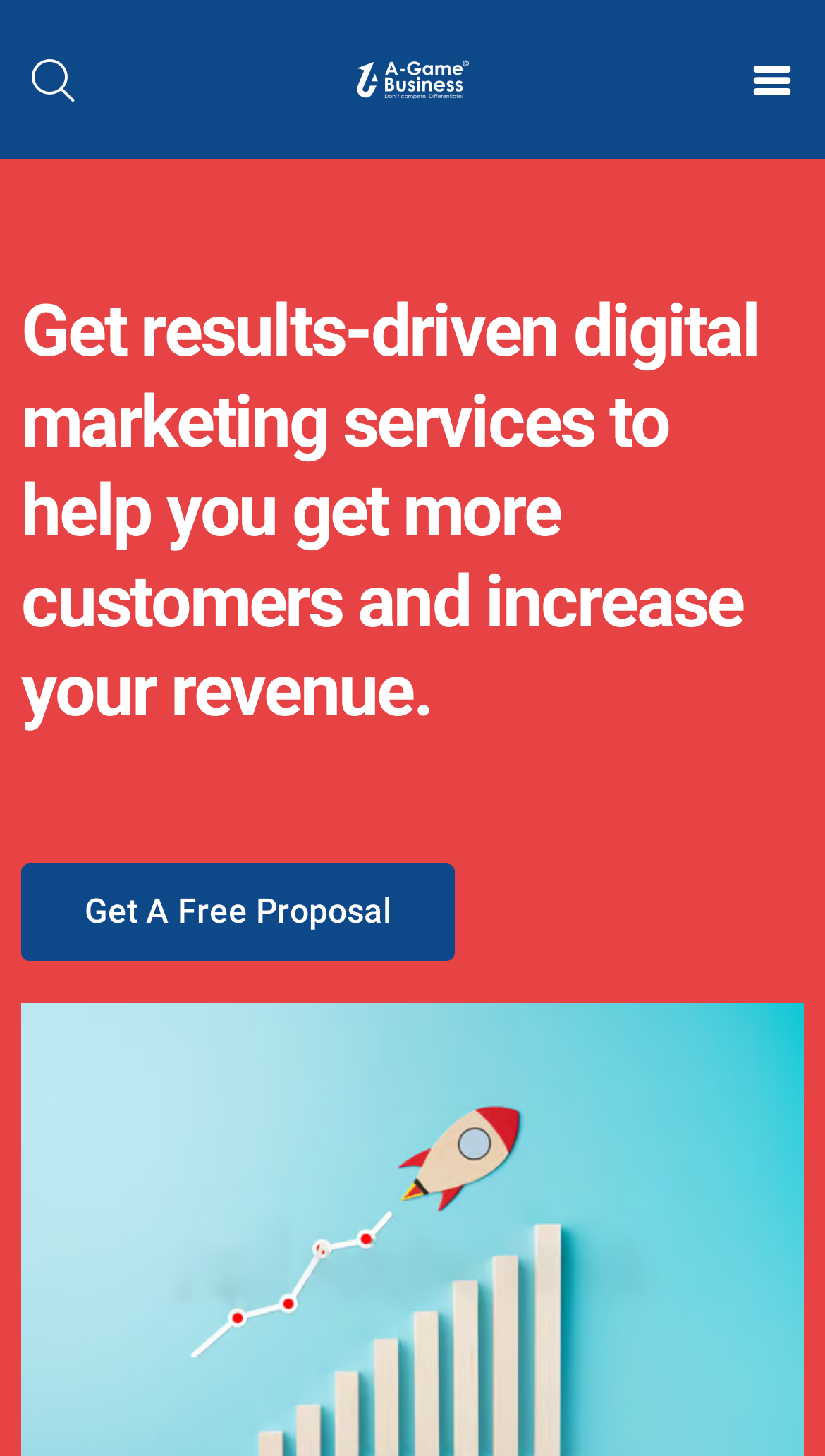Please determine the bounding box coordinates of the clickable area required to carry out the following instruction: "Go back to the previous page". The coordinates must be four float numbers between 0 and 1, represented as [left, top, right, bottom].

[0.055, 0.25, 0.701, 0.297]